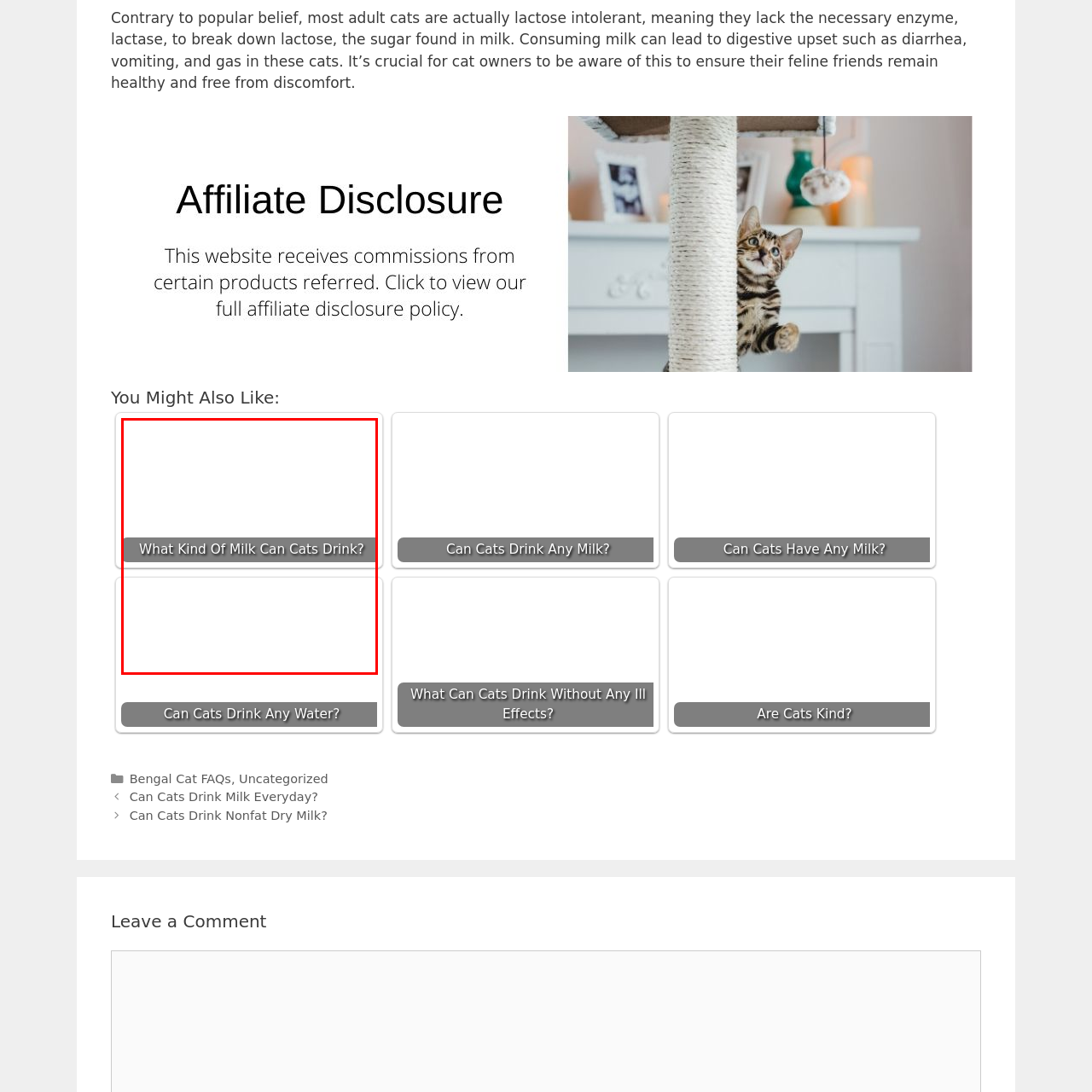What design element enhances readability?
Analyze the image segment within the red bounding box and respond to the question using a single word or brief phrase.

Contrasting colors